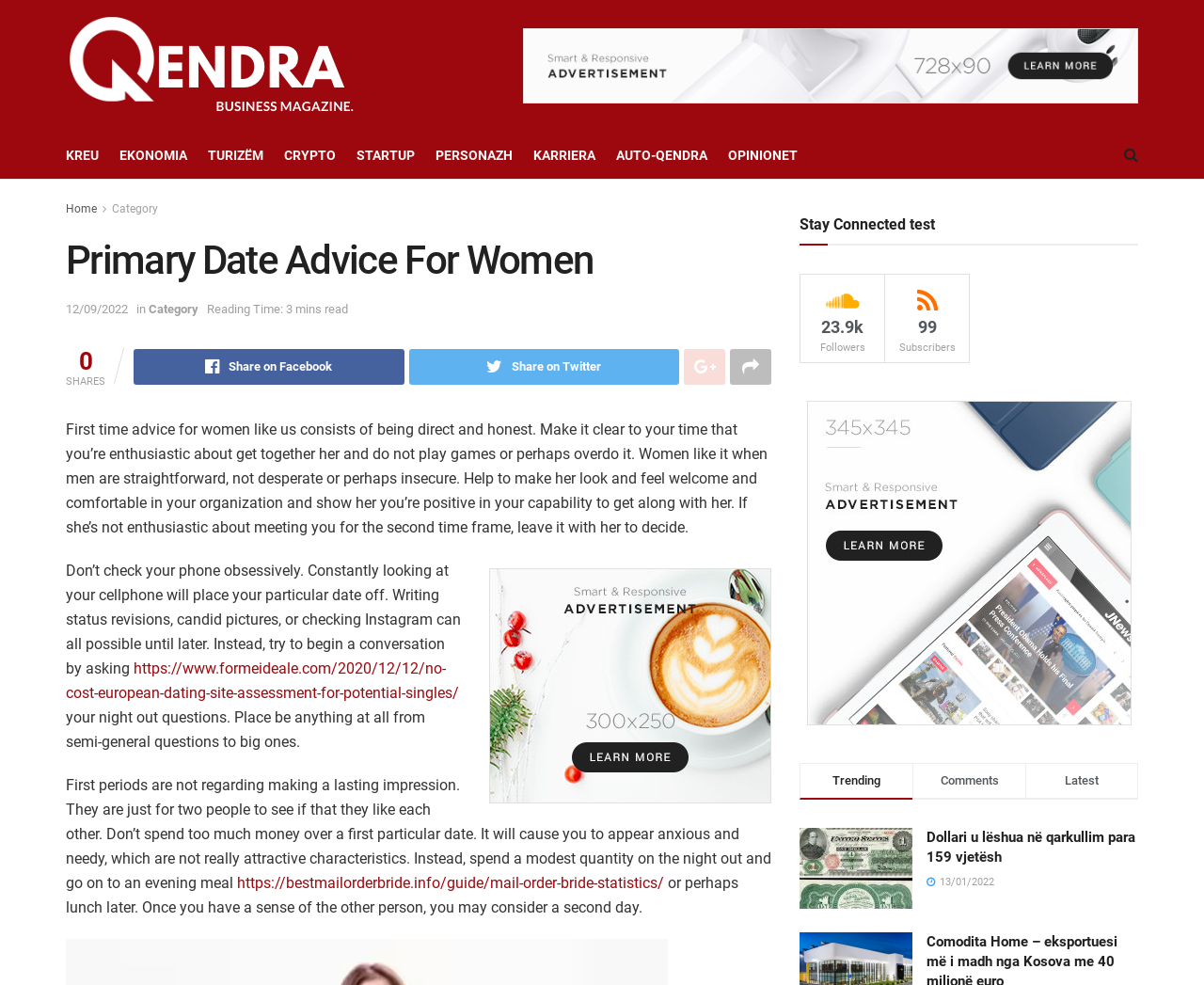Please determine the bounding box coordinates of the element's region to click in order to carry out the following instruction: "Check the 'CRYPTO' section". The coordinates should be four float numbers between 0 and 1, i.e., [left, top, right, bottom].

[0.236, 0.144, 0.279, 0.171]